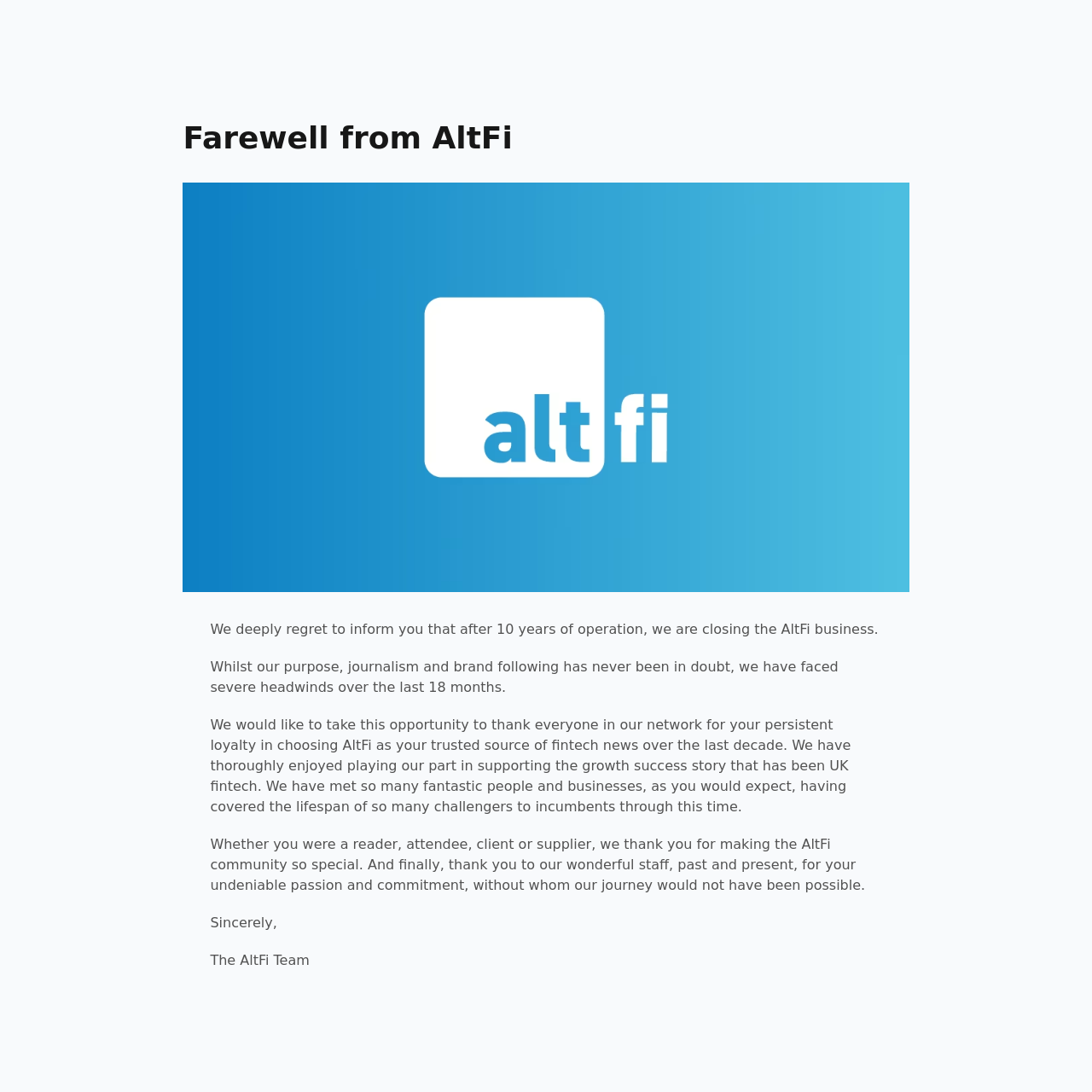Describe every aspect of the webpage comprehensively.

The webpage is a farewell message from AltFi, a fintech news source. At the top, there is a heading that reads "Farewell from AltFi". Below the heading, there is a large image that takes up most of the width of the page. 

Underneath the image, there are five paragraphs of text. The first paragraph announces the closure of AltFi's business after 10 years of operation. The second paragraph explains that despite their purpose and brand following, they have faced severe challenges in the last 18 months. 

The third paragraph is a thank-you message to everyone in their network for their loyalty and support over the last decade. It also mentions their role in supporting the growth of UK fintech. The fourth paragraph is another thank-you message, this time to their readers, attendees, clients, suppliers, and staff, past and present, for making the AltFi community special. 

The final paragraph is a closing message, signed off by "The AltFi Team". The text is arranged in a single column, with each paragraph following the previous one in a vertical sequence.